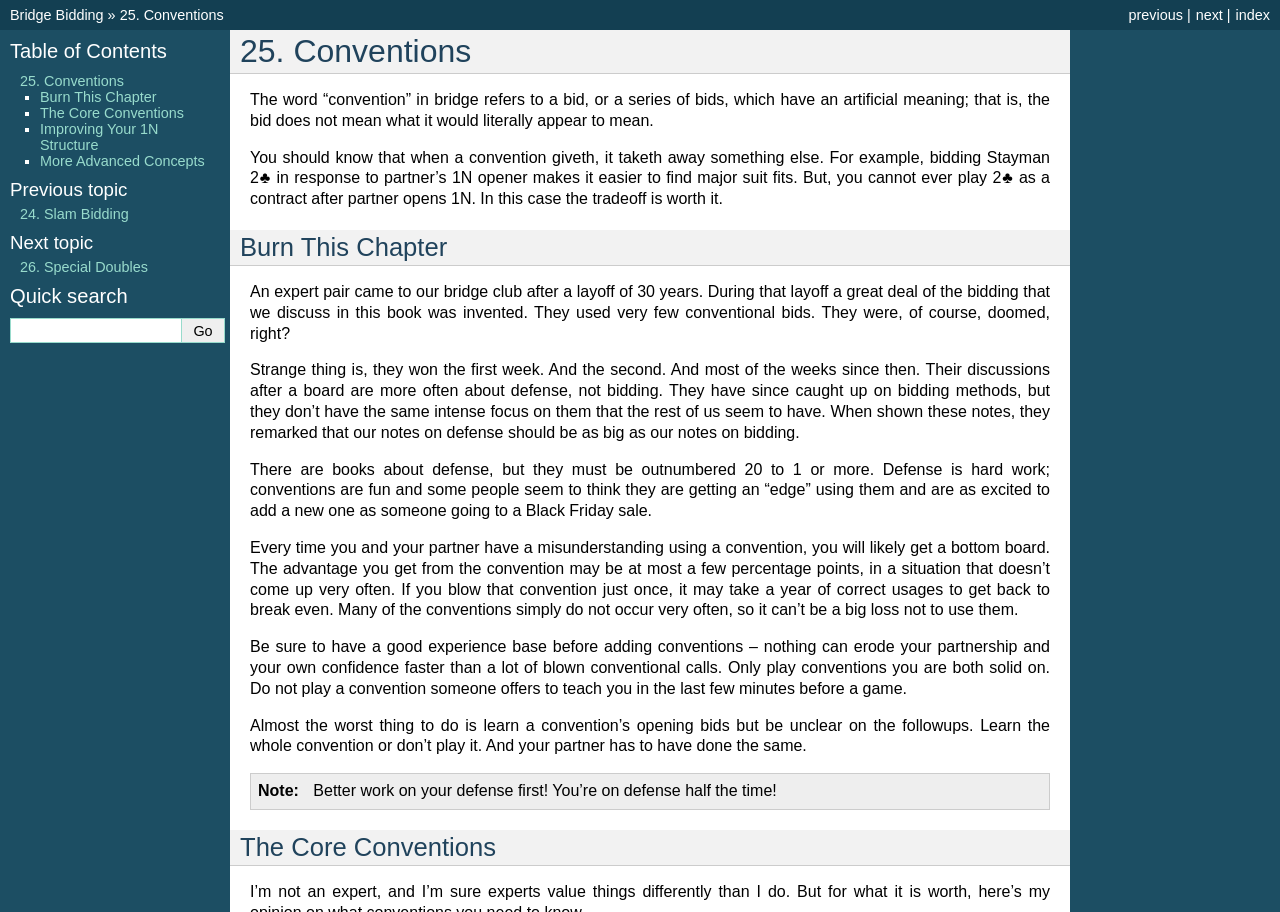Please provide the bounding box coordinates for the element that needs to be clicked to perform the following instruction: "go to next topic". The coordinates should be given as four float numbers between 0 and 1, i.e., [left, top, right, bottom].

[0.934, 0.008, 0.955, 0.025]